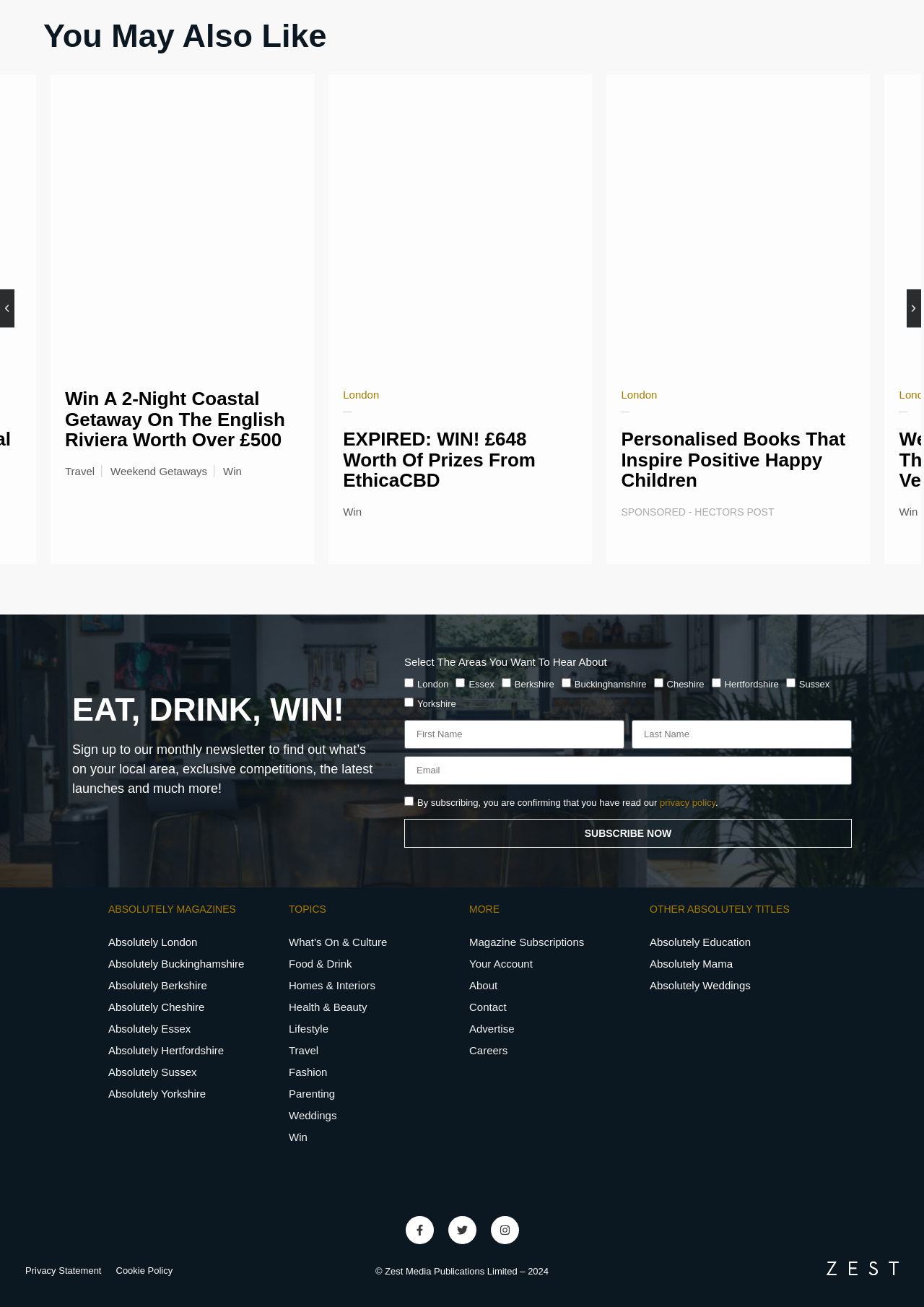Please specify the bounding box coordinates for the clickable region that will help you carry out the instruction: "Click the 'Previous slide' button".

[0.0, 0.221, 0.016, 0.25]